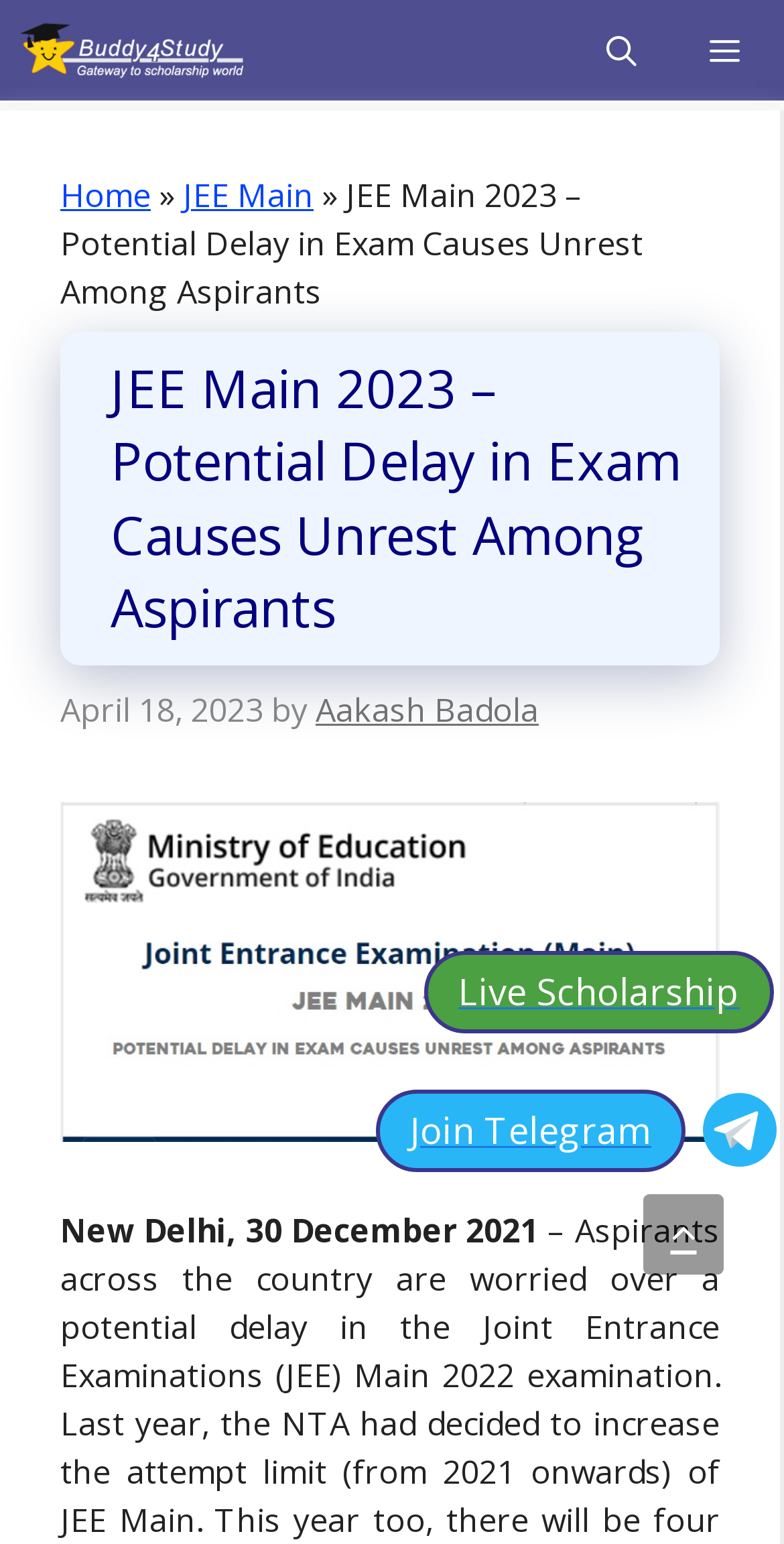Identify the bounding box coordinates for the element you need to click to achieve the following task: "Read the latest JEE Main news". Provide the bounding box coordinates as four float numbers between 0 and 1, in the form [left, top, right, bottom].

[0.233, 0.112, 0.4, 0.141]